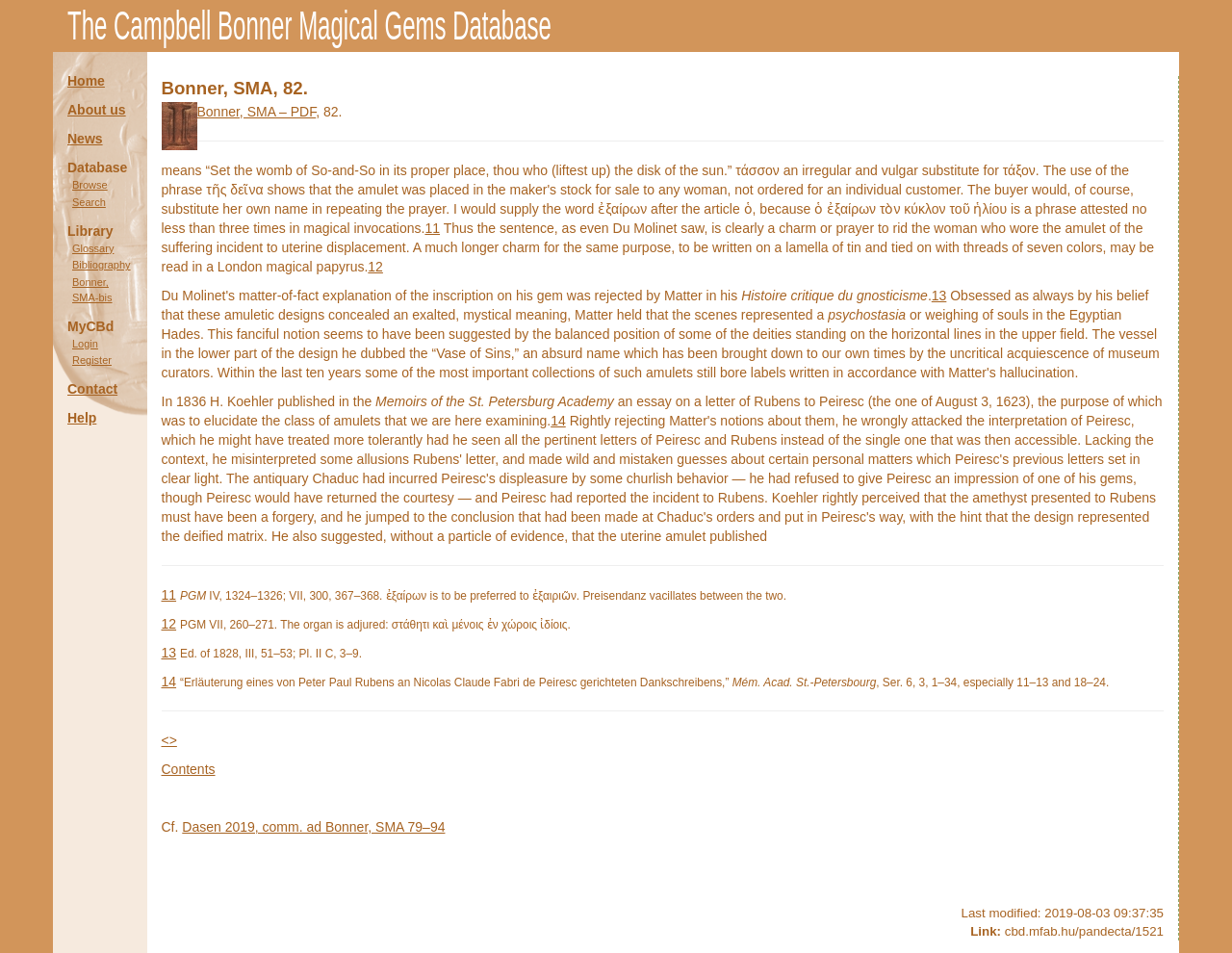Please look at the image and answer the question with a detailed explanation: What is the title of the current page?

The title of the current page can be found in the static text element at the top of the webpage, which reads 'Bonner, SMA, 82'.